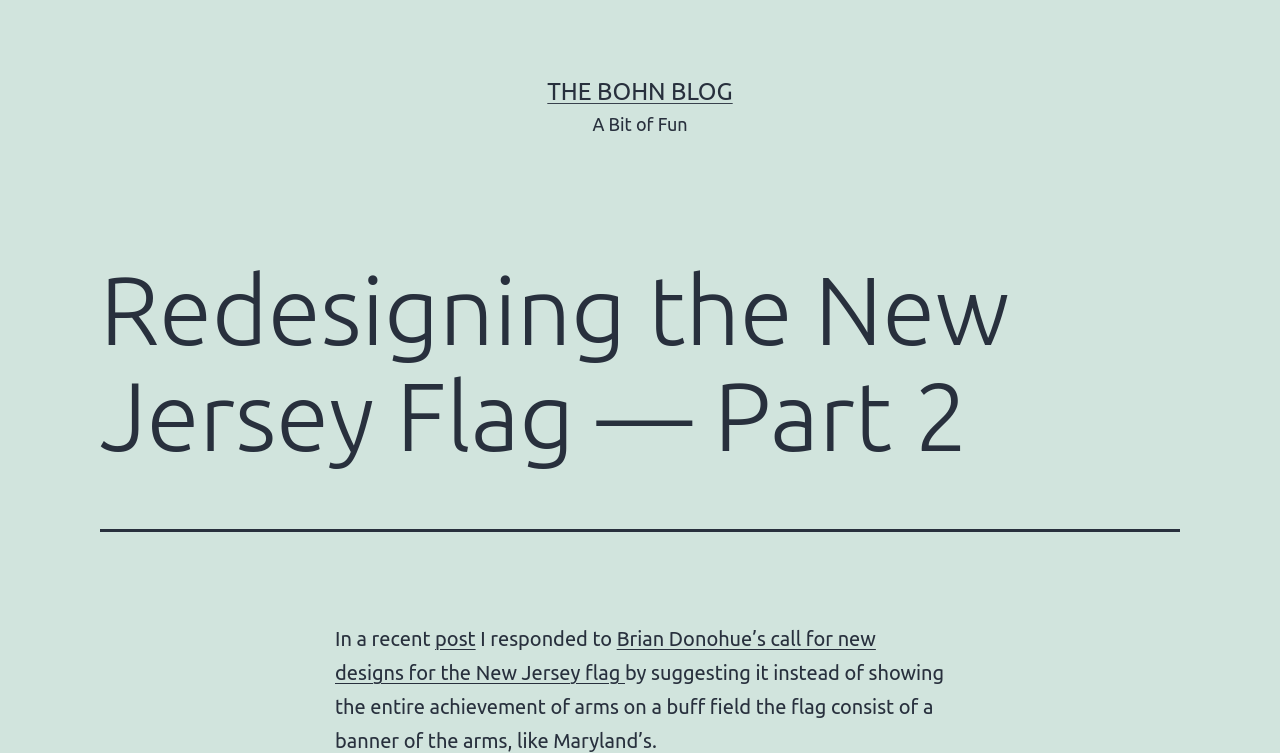What is the author's response to Brian Donohue's call?
From the image, provide a succinct answer in one word or a short phrase.

Suggesting a banner of arms